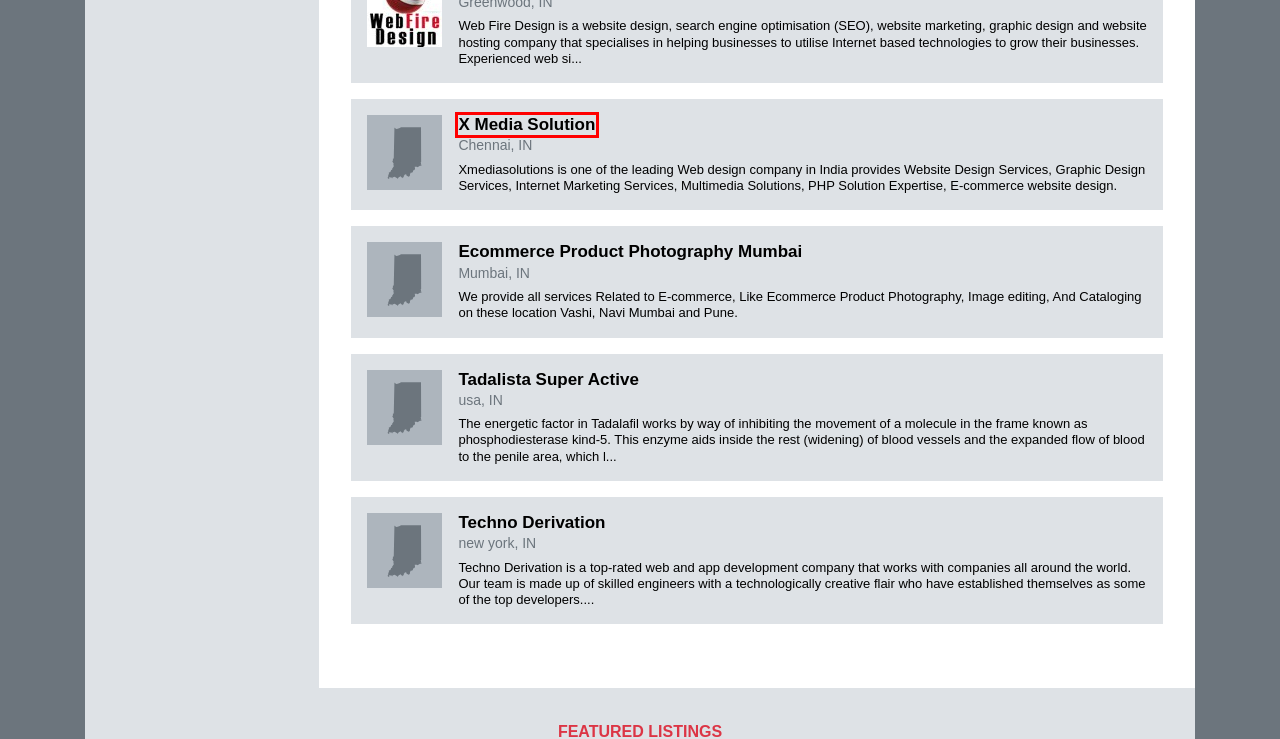Observe the webpage screenshot and focus on the red bounding box surrounding a UI element. Choose the most appropriate webpage description that corresponds to the new webpage after clicking the element in the bounding box. Here are the candidates:
A. famous funny quotes urdu - A IN Web Design Company - Indiana Web Design Directory
B. Ecommerce Product Photography Mumbai - A IN Web Design Company - Indiana Web Design Directory
C. Techno Derivation - A IN Web Design Company - Indiana Web Design Directory
D. Tadalista Super Active - A IN Web Design Company - Indiana Web Design Directory
E. Always Best Care Senior Services - A IN Web Design Company - Indiana Web Design Directory
F. Web Fire Design - A IN Web Design Company - Indiana Web Design Directory
G. Netmasons - A IN Web Design Company - Indiana Web Design Directory
H. X Media Solution - A IN Web Design Company - Indiana Web Design Directory

H